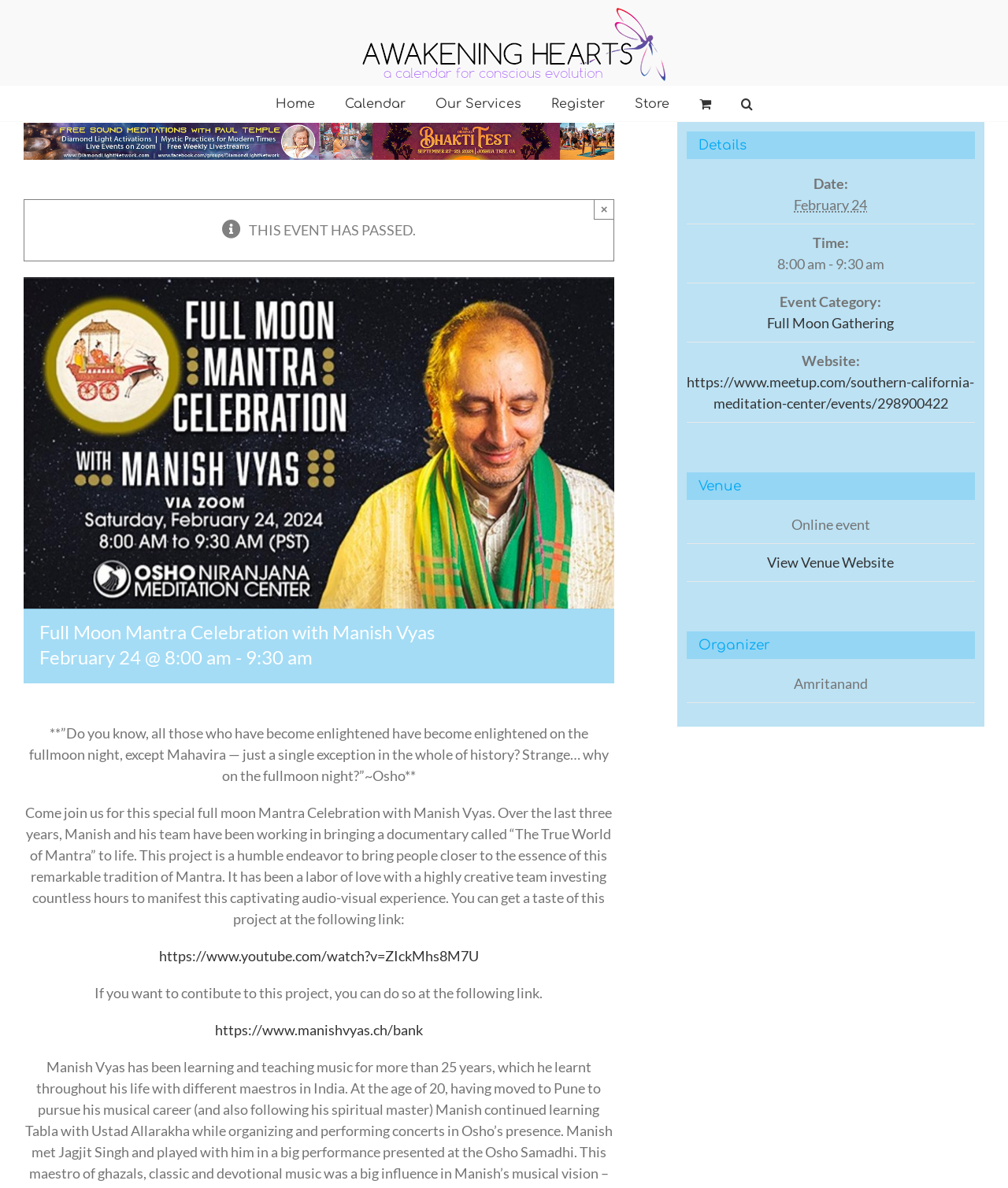Describe all the key features and sections of the webpage thoroughly.

The webpage is titled "Events for June 2024 – Awakening Hearts" and features a logo at the top left corner. Below the logo, there is a main menu navigation bar with links to "Home", "Calendar", "Our Services", "Register", "Store", and "View Cart". To the right of the navigation bar, there is a search button.

On the page, there is an alert box with a close button, indicating that an event has passed. Below the alert box, there are two headings: "Full Moon Mantra Celebration with Manish Vyas" and "February 24 @ 8:00 am - 9:30 am". 

Following the headings, there is a quote from Osho, and then a description of an event, which is a full moon Mantra Celebration with Manish Vyas. The event description includes a link to a YouTube video and another link to contribute to the project.

On the right side of the page, there is a complementary section with details about the event, including date, time, event category, website, and venue information. The venue is an online event, and there is a link to view the venue website. The organizer of the event is Amritanand.

At the bottom of the page, there is a "Go to Top" link.